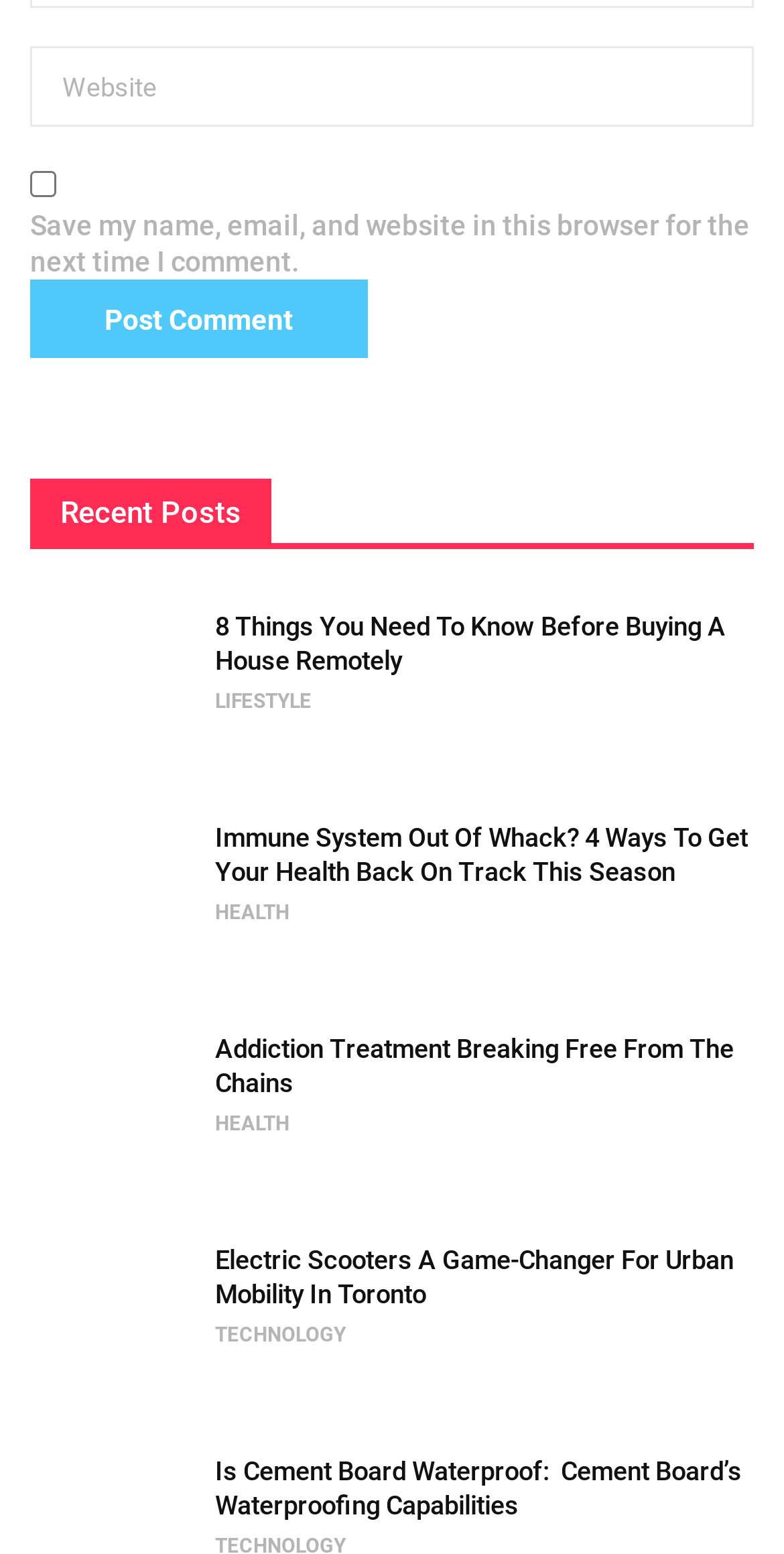Please provide a detailed answer to the question below based on the screenshot: 
What is the purpose of the checkbox?

The checkbox is located below the textbox with the label 'Website', and its OCR text is 'Save my name, email, and website in this browser for the next time I comment.' This suggests that the purpose of the checkbox is to save the user's comment information for future use.